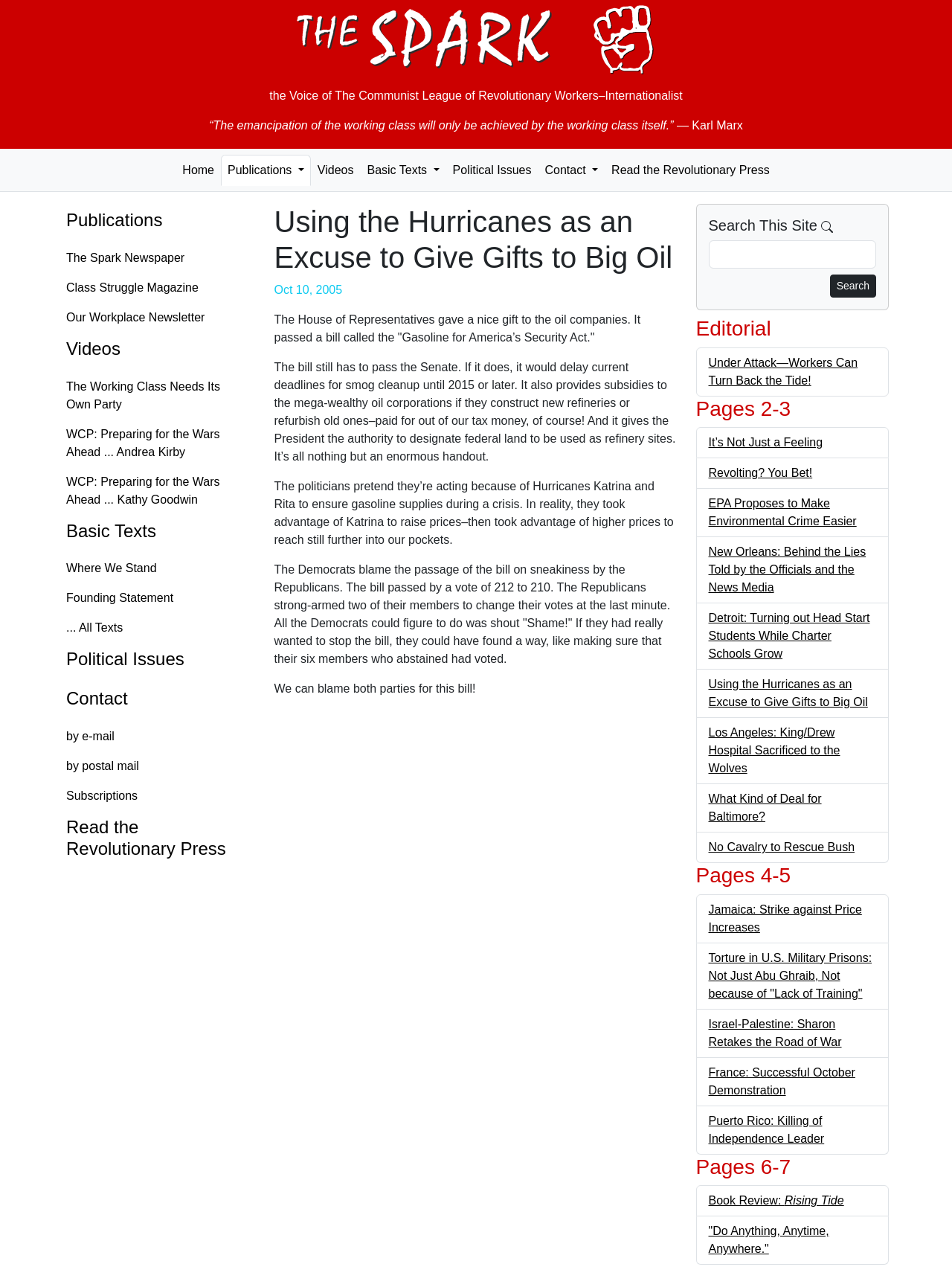Please specify the coordinates of the bounding box for the element that should be clicked to carry out this instruction: "Search for something on this site". The coordinates must be four float numbers between 0 and 1, formatted as [left, top, right, bottom].

[0.744, 0.19, 0.92, 0.212]